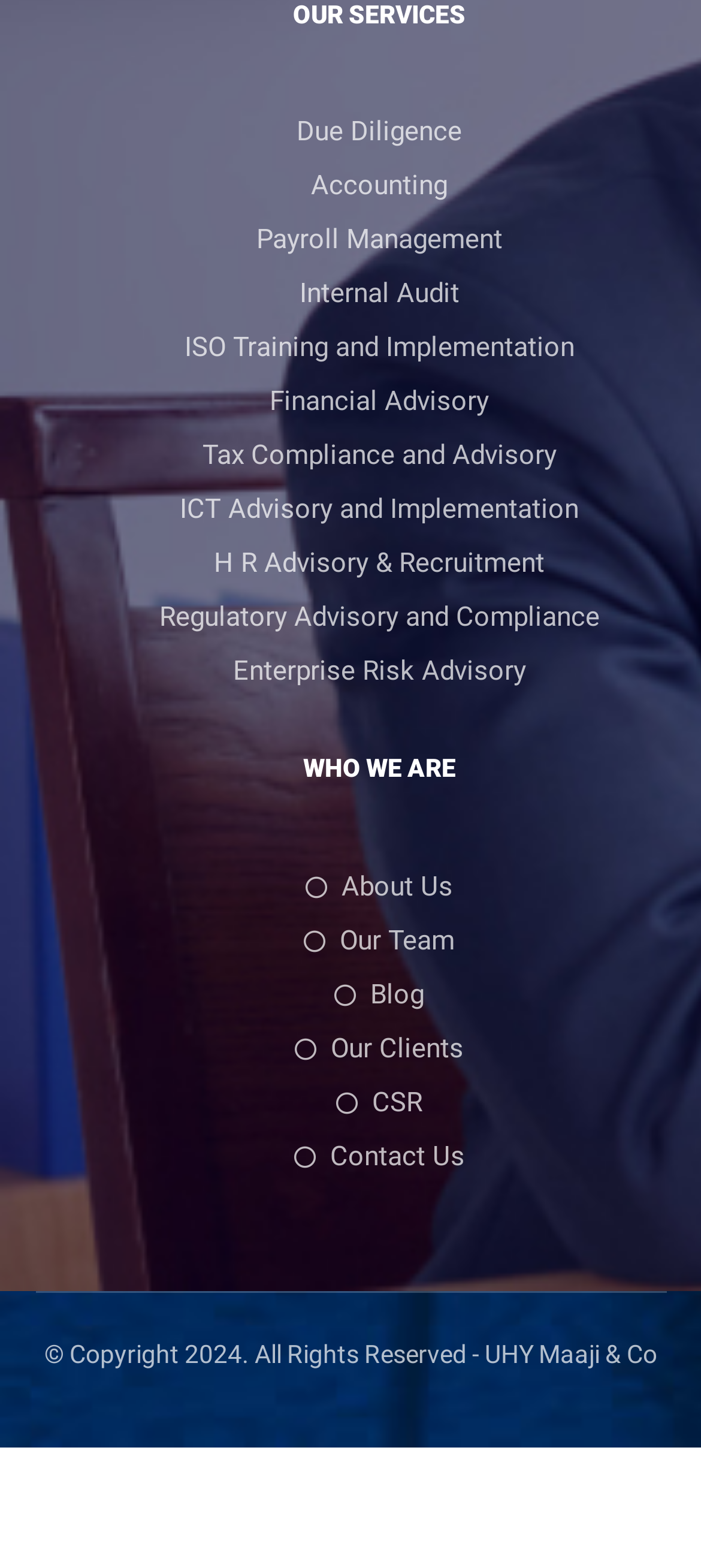Pinpoint the bounding box coordinates of the element that must be clicked to accomplish the following instruction: "Click on Due Diligence". The coordinates should be in the format of four float numbers between 0 and 1, i.e., [left, top, right, bottom].

[0.423, 0.074, 0.659, 0.095]